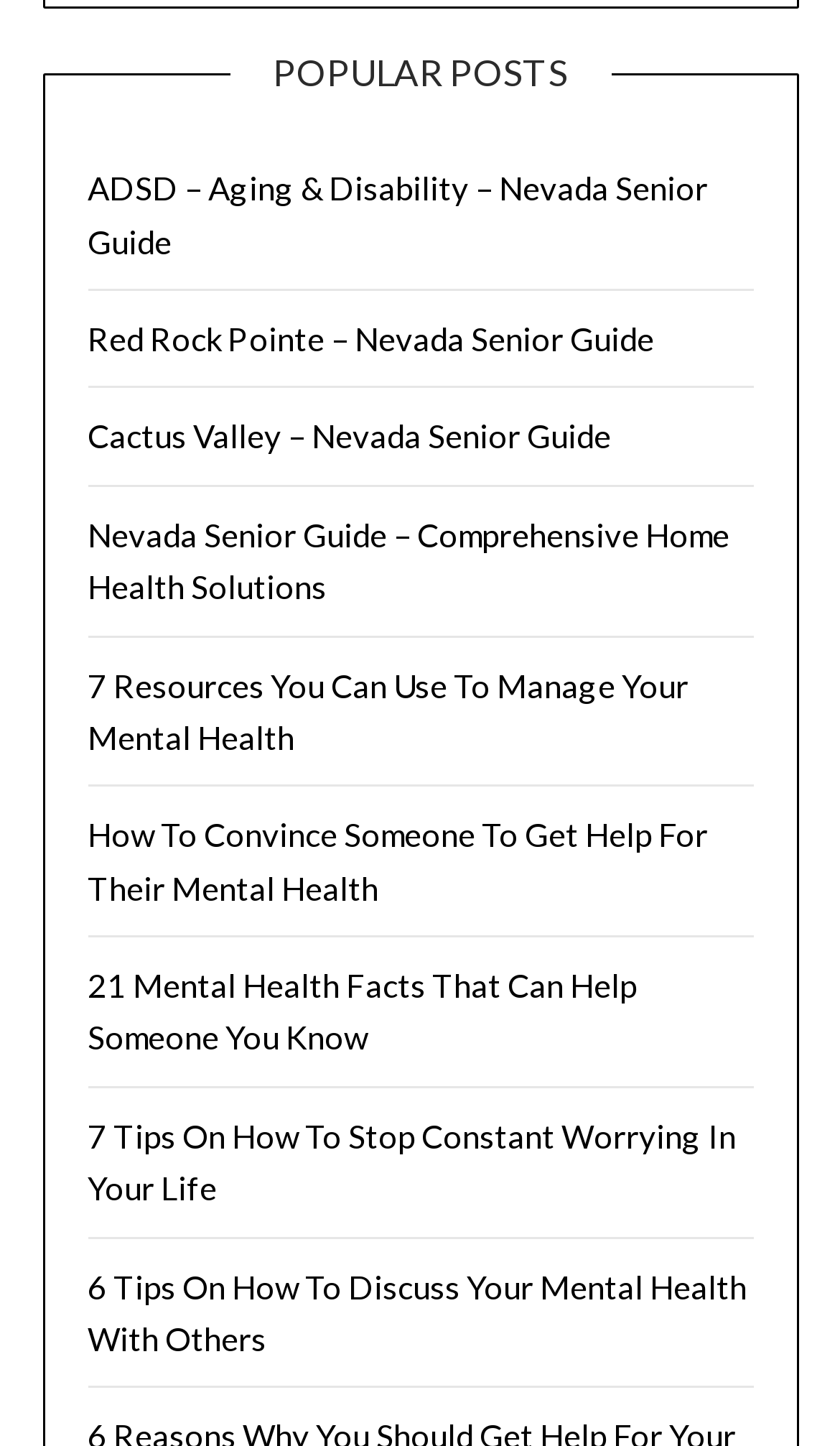Pinpoint the bounding box coordinates of the clickable area necessary to execute the following instruction: "check 6 Tips On How To Discuss Your Mental Health With Others". The coordinates should be given as four float numbers between 0 and 1, namely [left, top, right, bottom].

[0.104, 0.876, 0.888, 0.939]